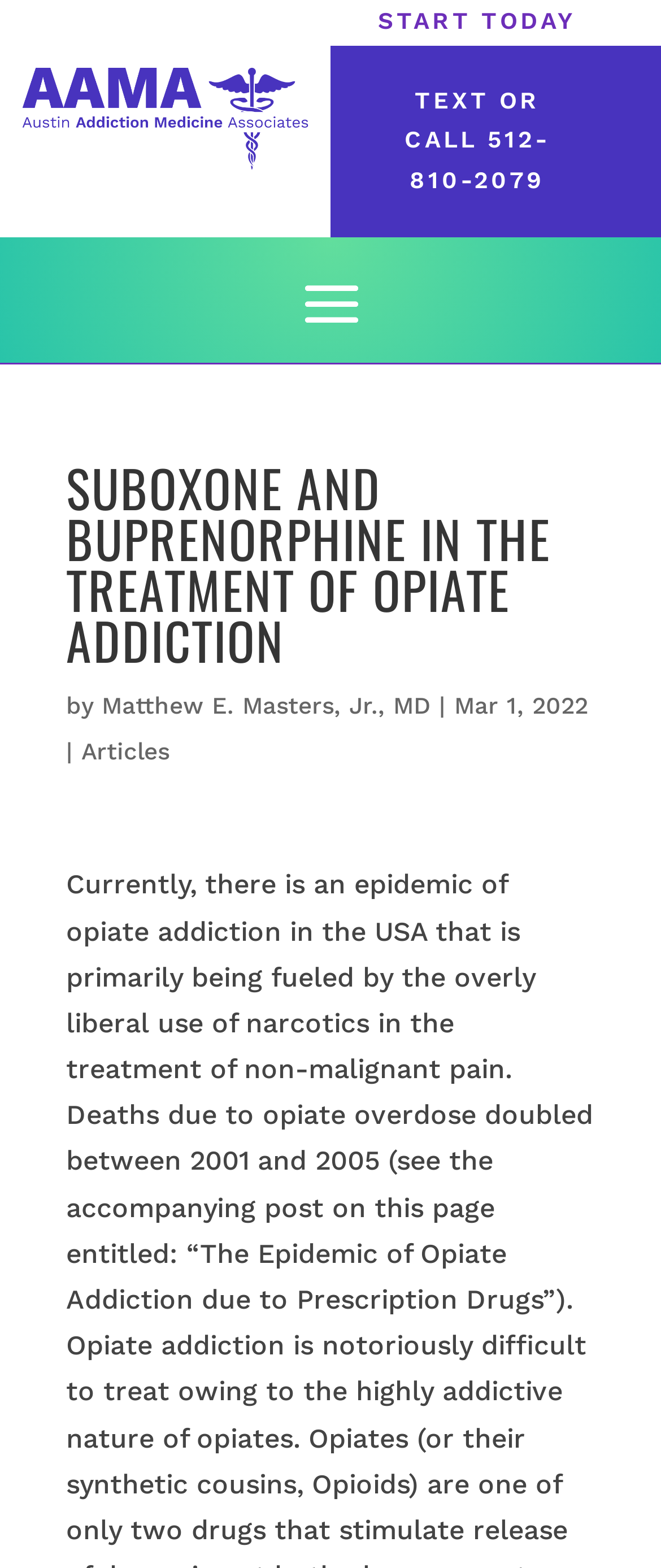Please locate and retrieve the main header text of the webpage.

SUBOXONE AND BUPRENORPHINE IN THE TREATMENT OF OPIATE ADDICTION